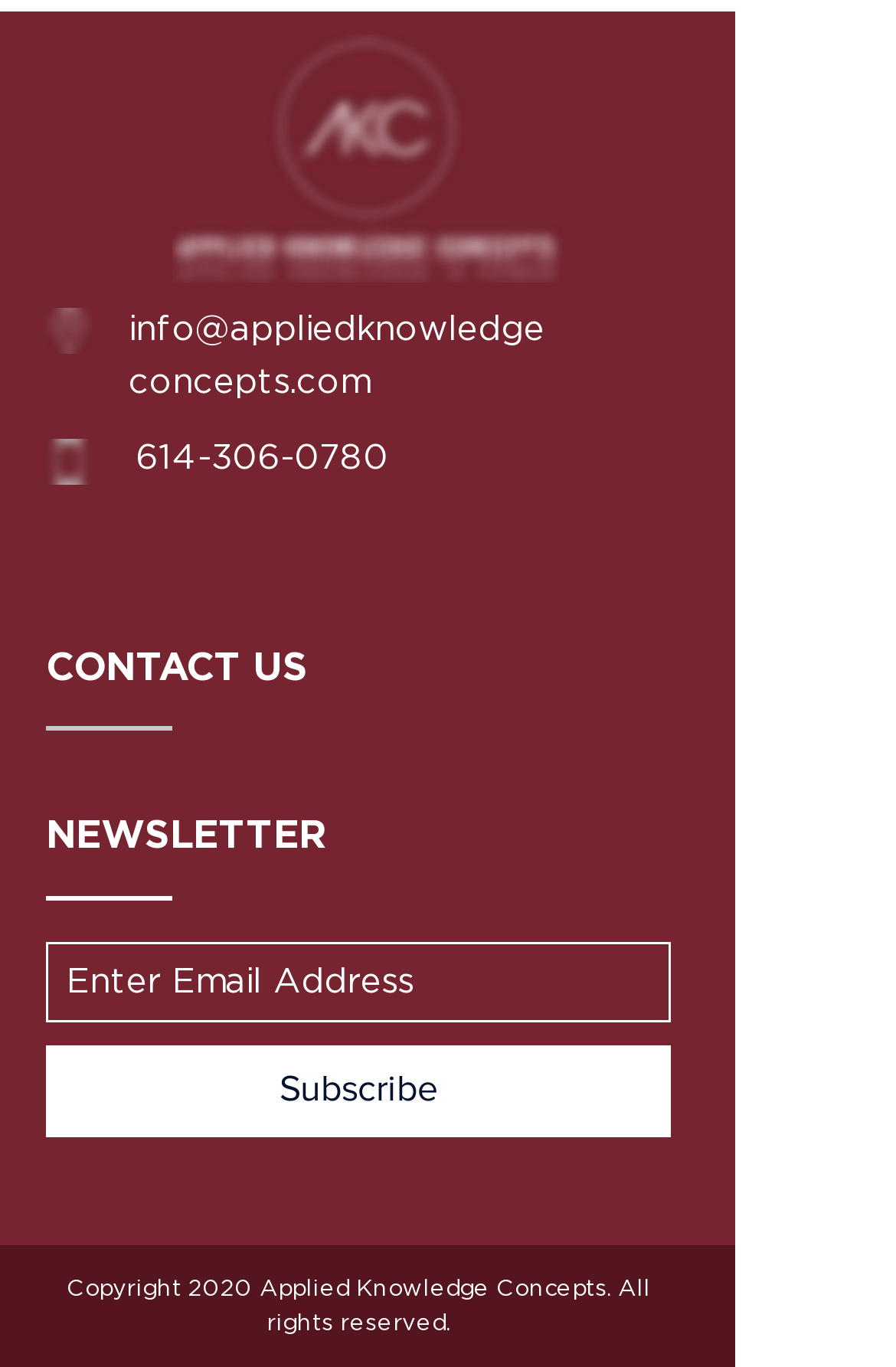What is the purpose of the textbox?
Please use the visual content to give a single word or phrase answer.

Enter Email Address